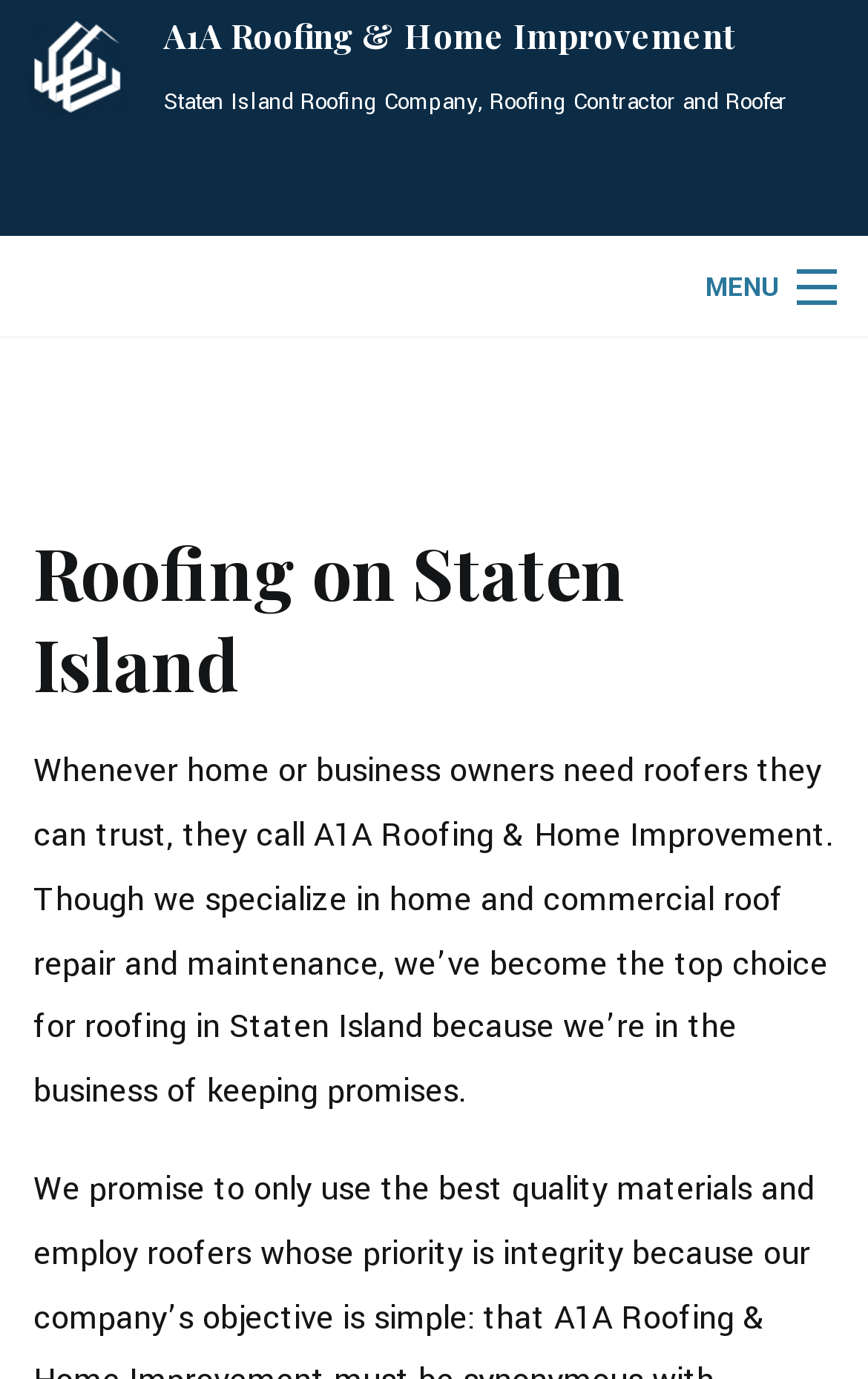Please identify the bounding box coordinates of the element on the webpage that should be clicked to follow this instruction: "Learn about roofing services". The bounding box coordinates should be given as four float numbers between 0 and 1, formatted as [left, top, right, bottom].

[0.0, 0.38, 1.0, 0.449]